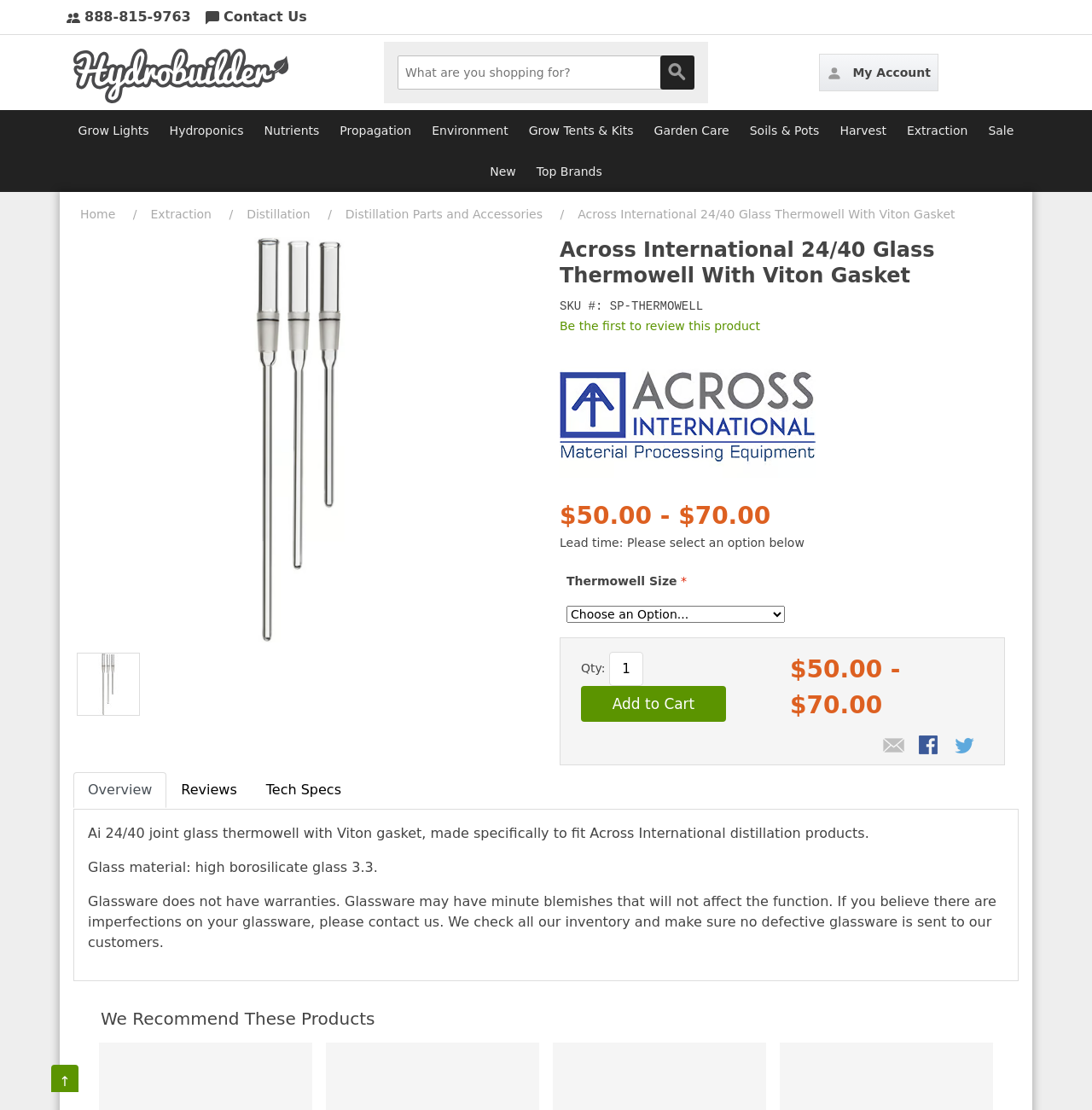What is the price range of this product?
Refer to the image and provide a concise answer in one word or phrase.

$50.00 - $70.00